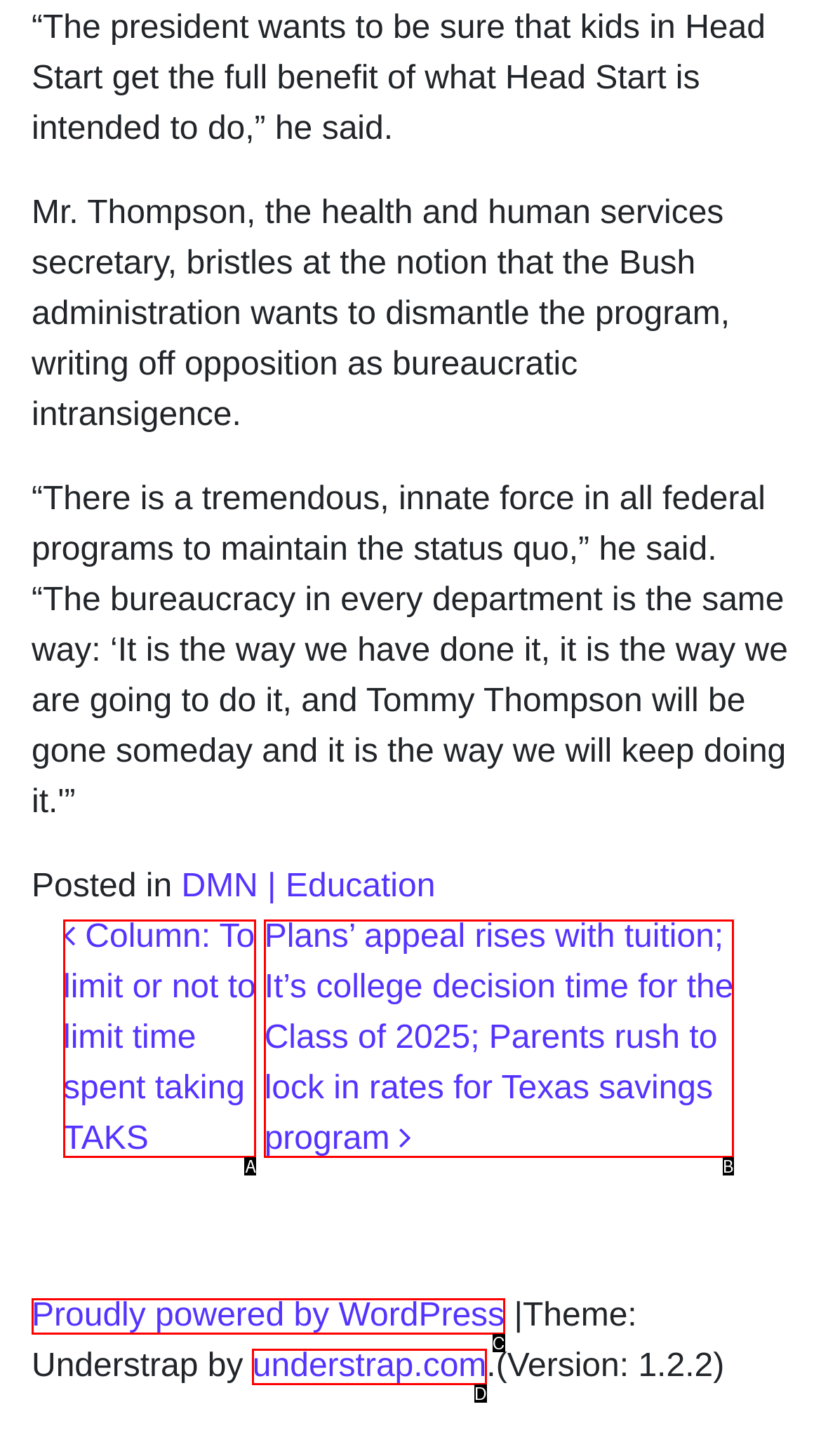Determine the UI element that matches the description: Open toolbar Accessibility Tools
Answer with the letter from the given choices.

None